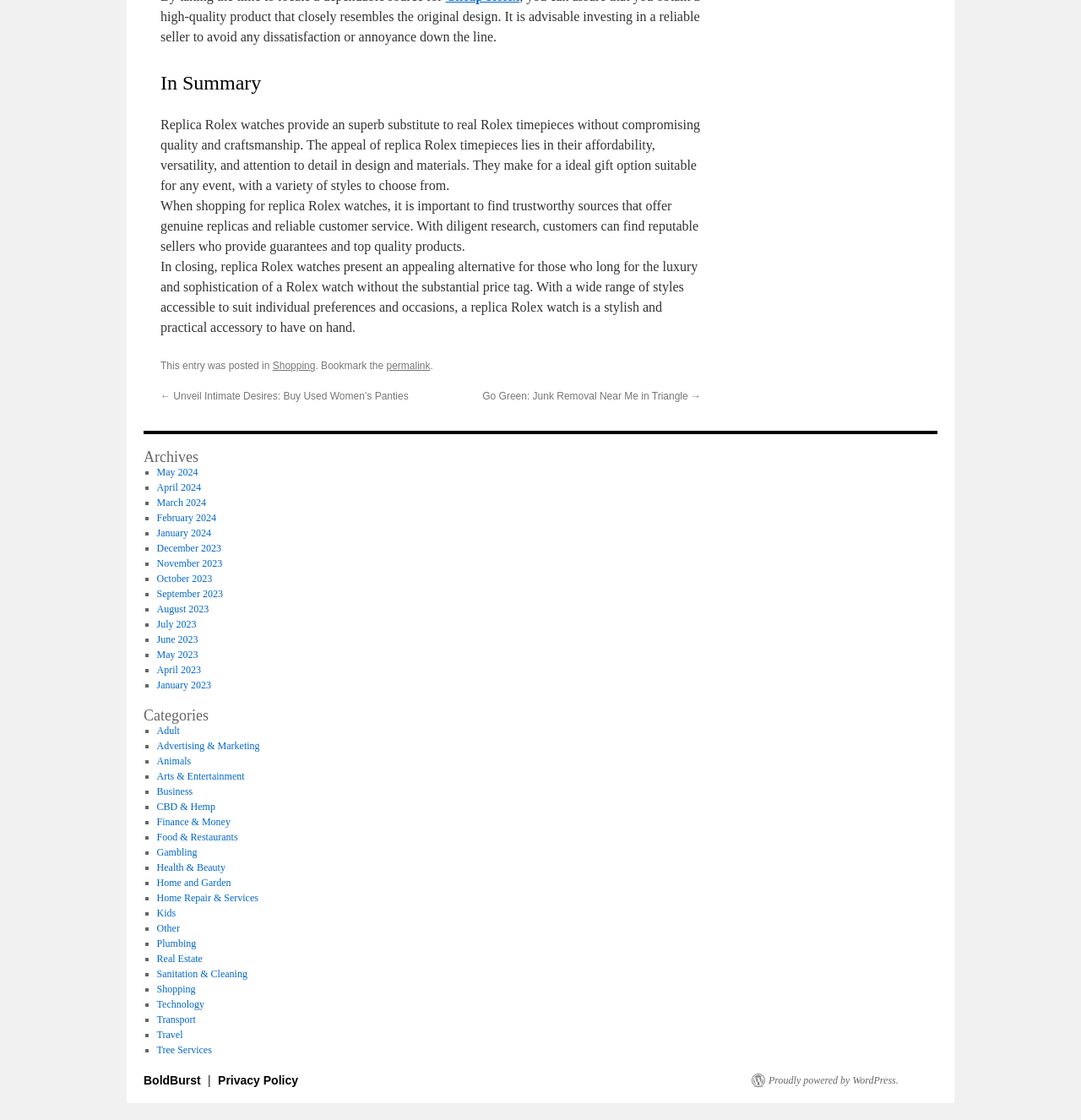Please provide a one-word or short phrase answer to the question:
How many links are there in the 'Archives' section?

12